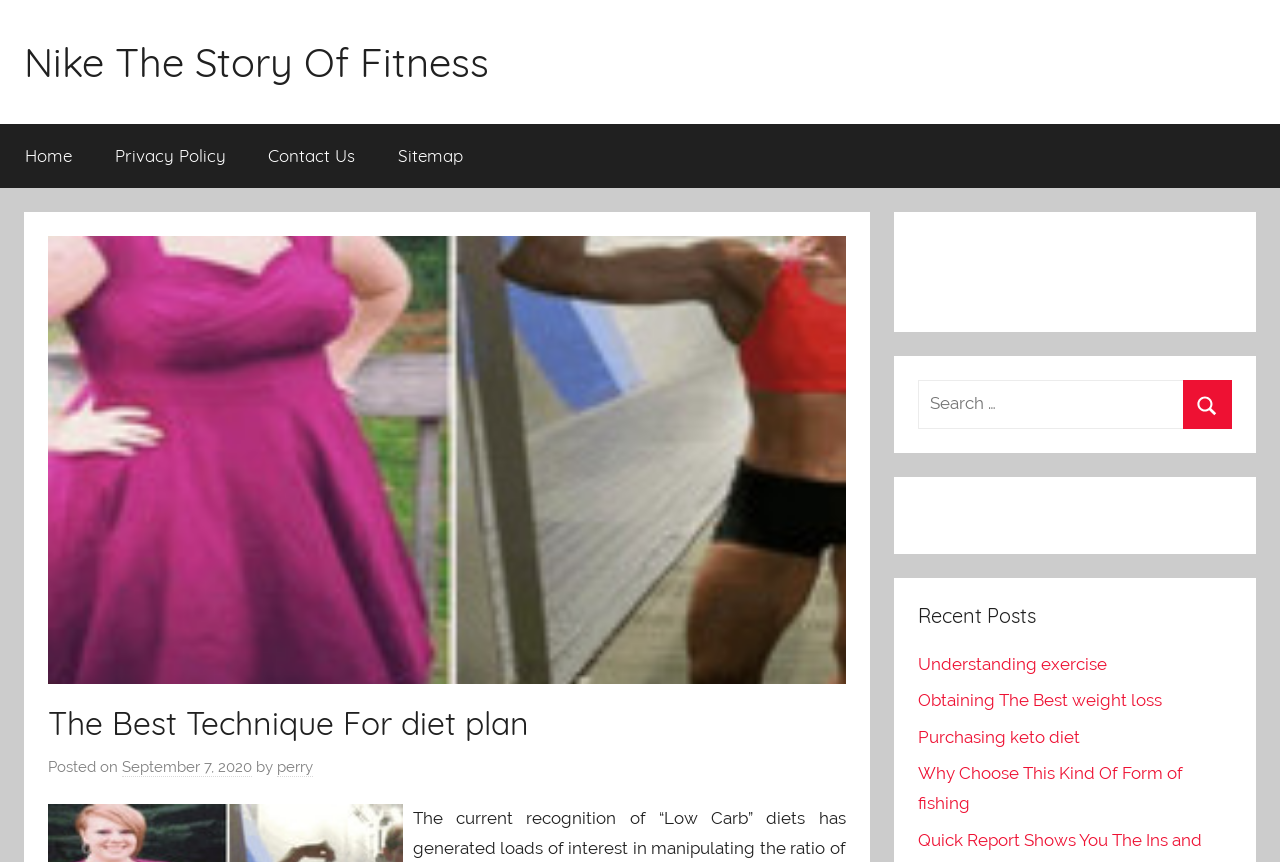Identify the main title of the webpage and generate its text content.

The Best Technique For diet plan